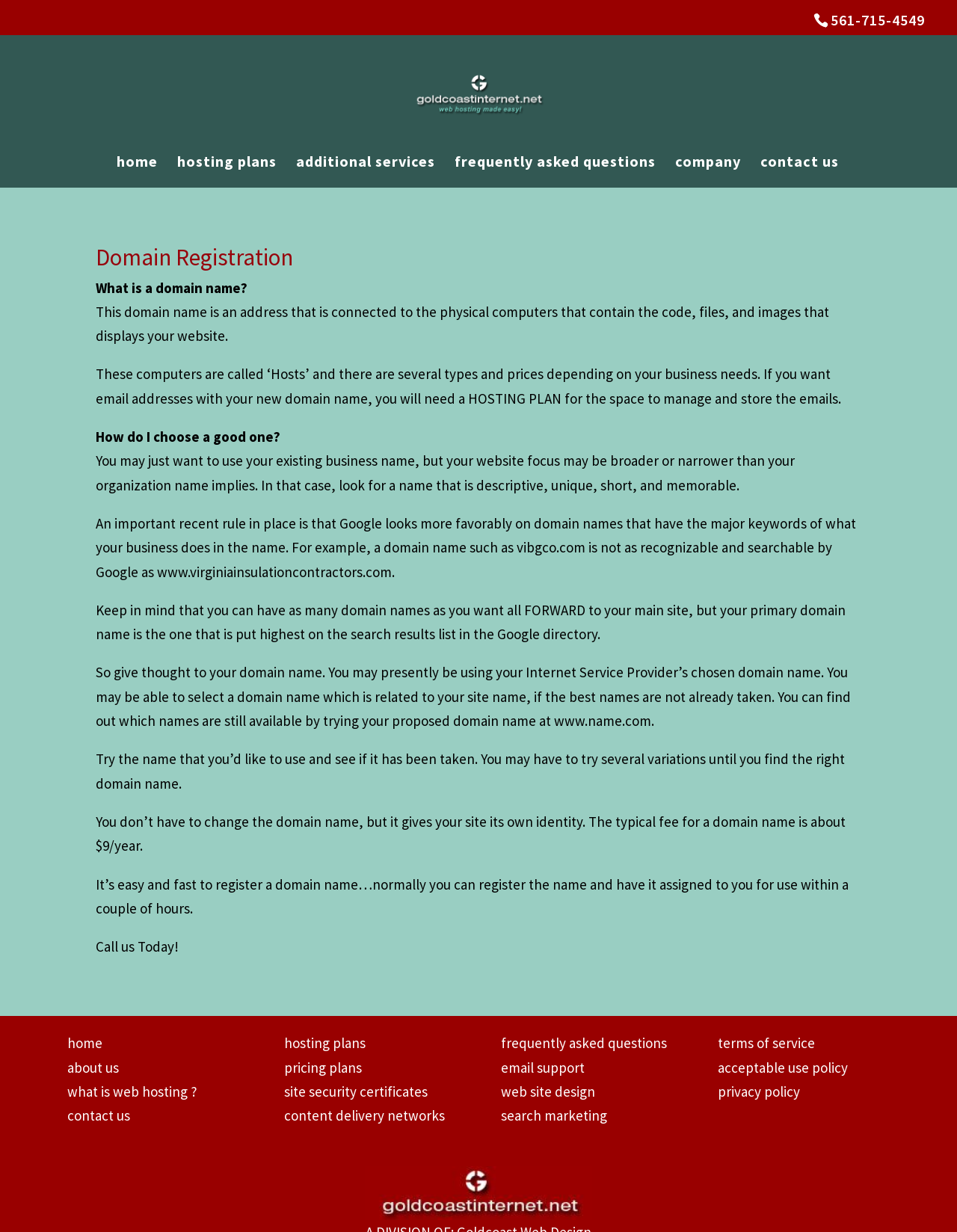Explain in detail what is displayed on the webpage.

This webpage is about domain registration and internet hosting services provided by Gold Coast Internet hosting. At the top right corner, there is a phone number "561-715-4549" displayed. Below it, there is a logo of Gold Coast Internet hosting, which is an image linked to the company's homepage.

The main navigation menu is located at the top center of the page, consisting of six links: "home", "hosting plans", "additional services", "frequently asked questions", "company", and "contact us". These links are evenly spaced and aligned horizontally.

The main content of the page is divided into two sections. The first section is headed by "Domain Registration" and provides information about what a domain name is, how to choose a good one, and the benefits of having a domain name that includes major keywords related to the business. This section consists of several paragraphs of text.

The second section appears to be a footer menu, which is located at the bottom of the page. It is divided into four columns, each containing several links to various pages, including "home", "about us", "what is web hosting?", "contact us", "hosting plans", "pricing plans", "site security certificates", "content delivery networks", "frequently asked questions", "email support", "web site design", "search marketing", "terms of service", "acceptable use policy", and "privacy policy". These links are grouped into categories and are aligned vertically within each column.